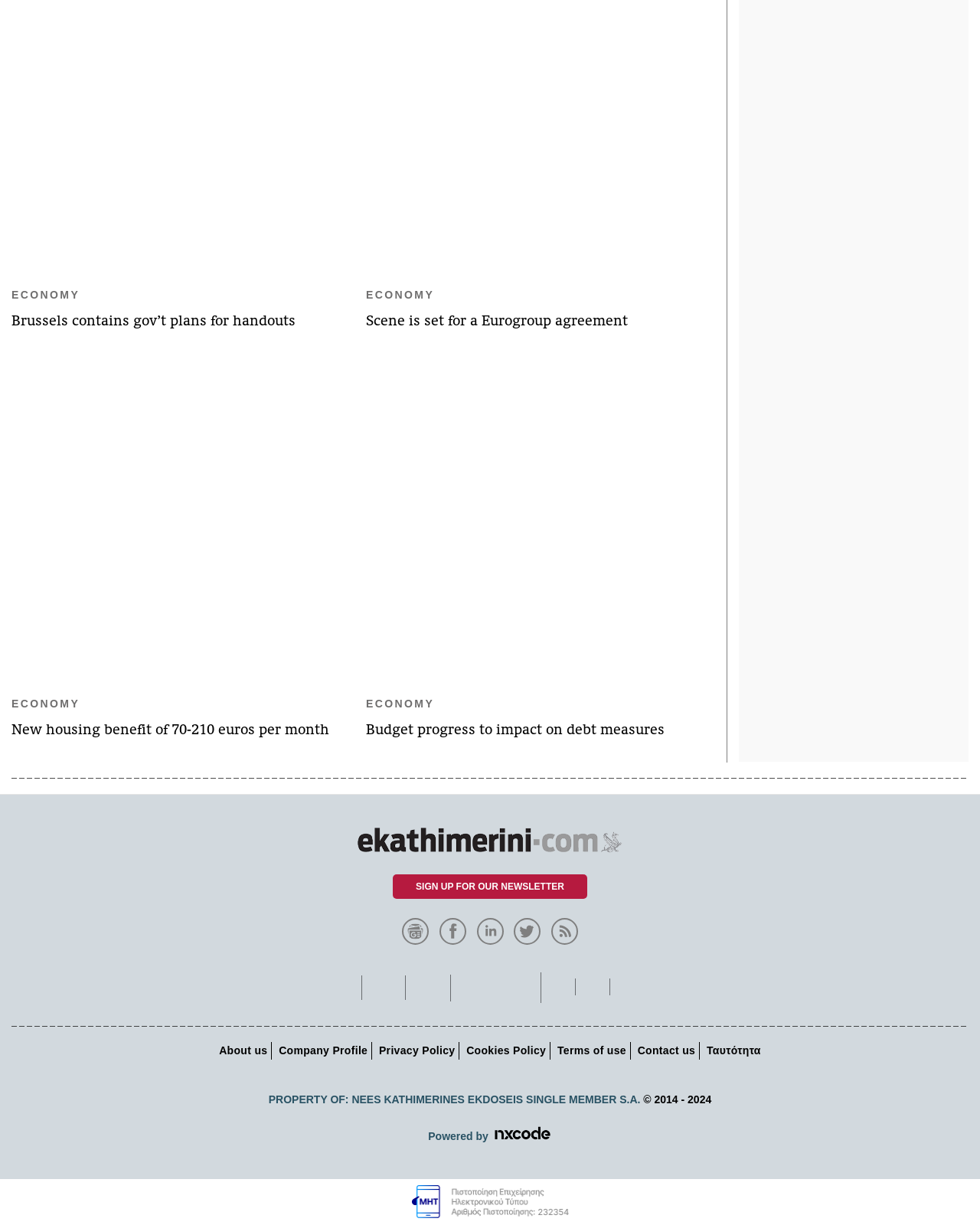Please locate the bounding box coordinates of the element that should be clicked to complete the given instruction: "Visit eKathimerini.com on Facebook".

[0.448, 0.754, 0.479, 0.764]